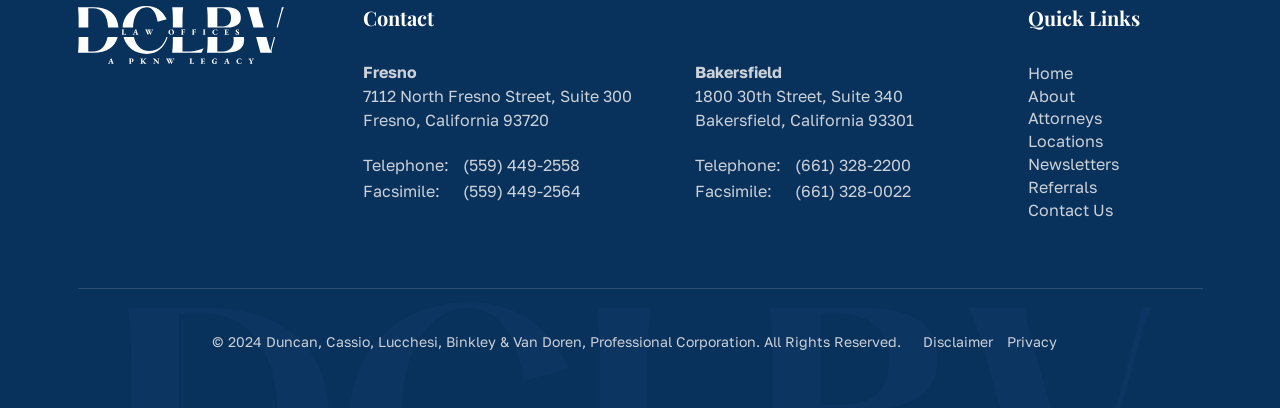Using the information in the image, could you please answer the following question in detail:
How many locations are listed on the webpage?

There are two group elements containing addresses, one for the Fresno office and one for the Bakersfield office, indicating that there are two locations listed on the webpage.